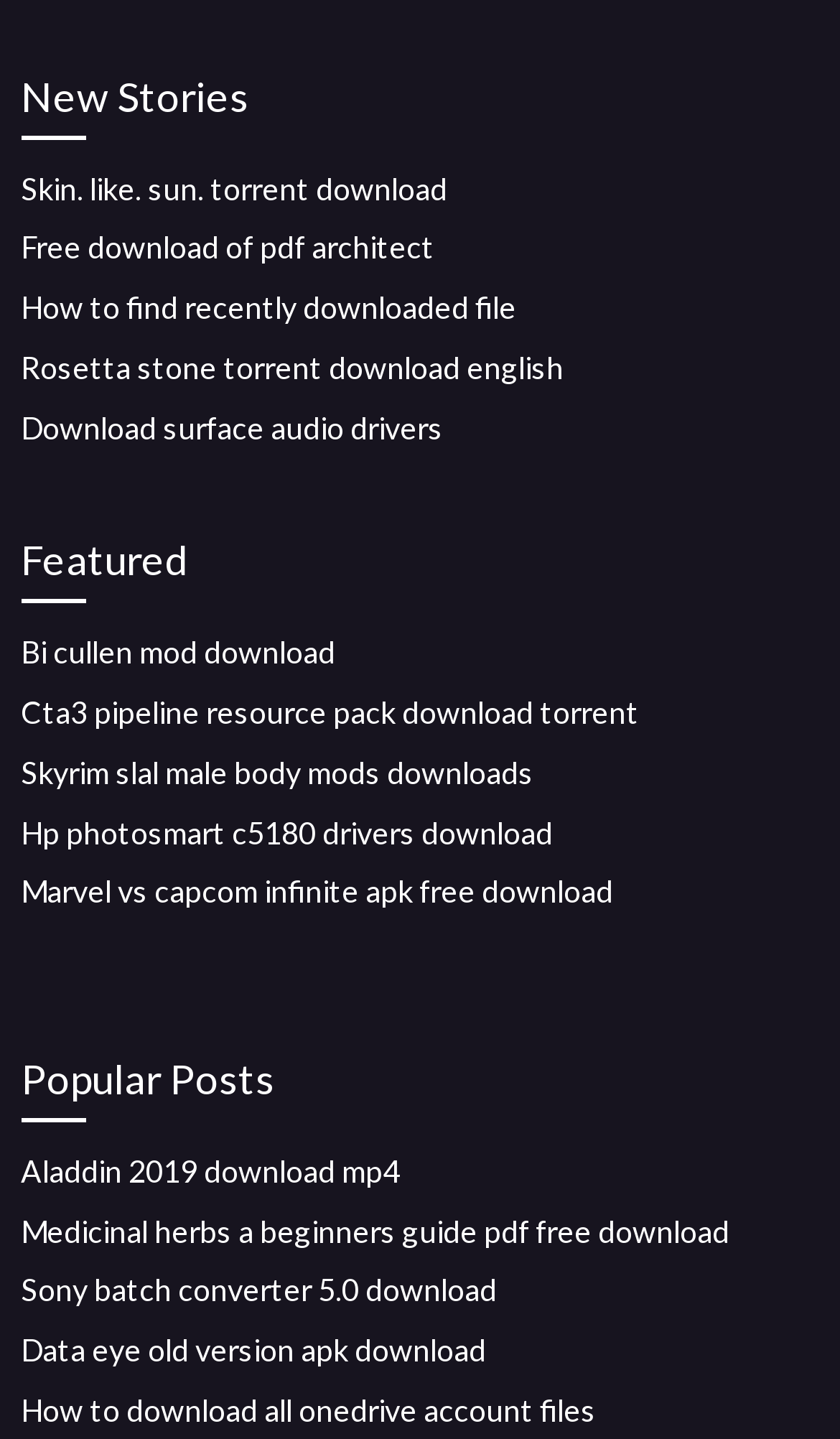What is the topic of the third link under 'Popular Posts'?
Look at the screenshot and give a one-word or phrase answer.

Sony batch converter